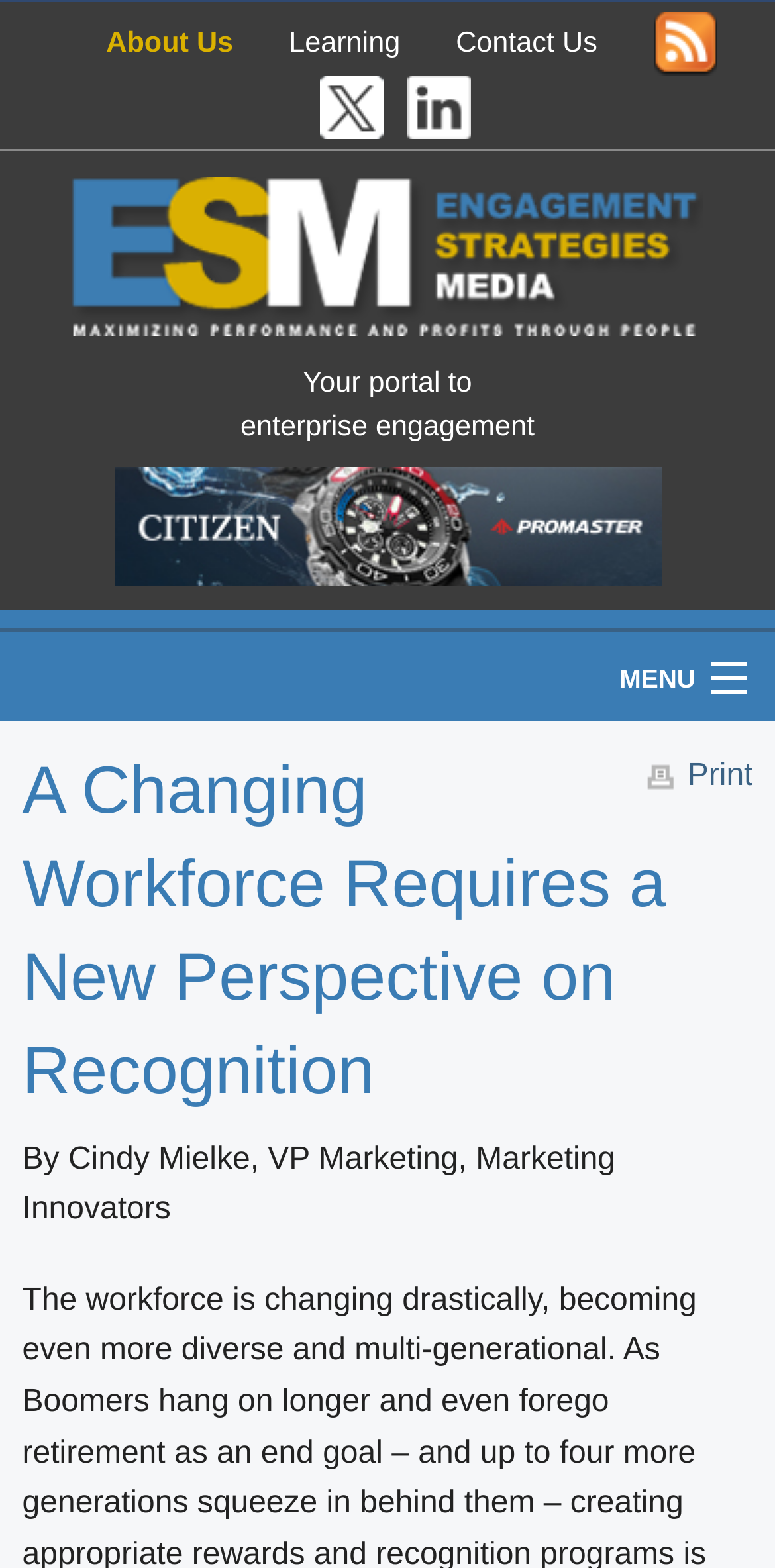Please identify the bounding box coordinates of the element that needs to be clicked to perform the following instruction: "Read the Newswire".

[0.0, 0.578, 1.0, 0.635]